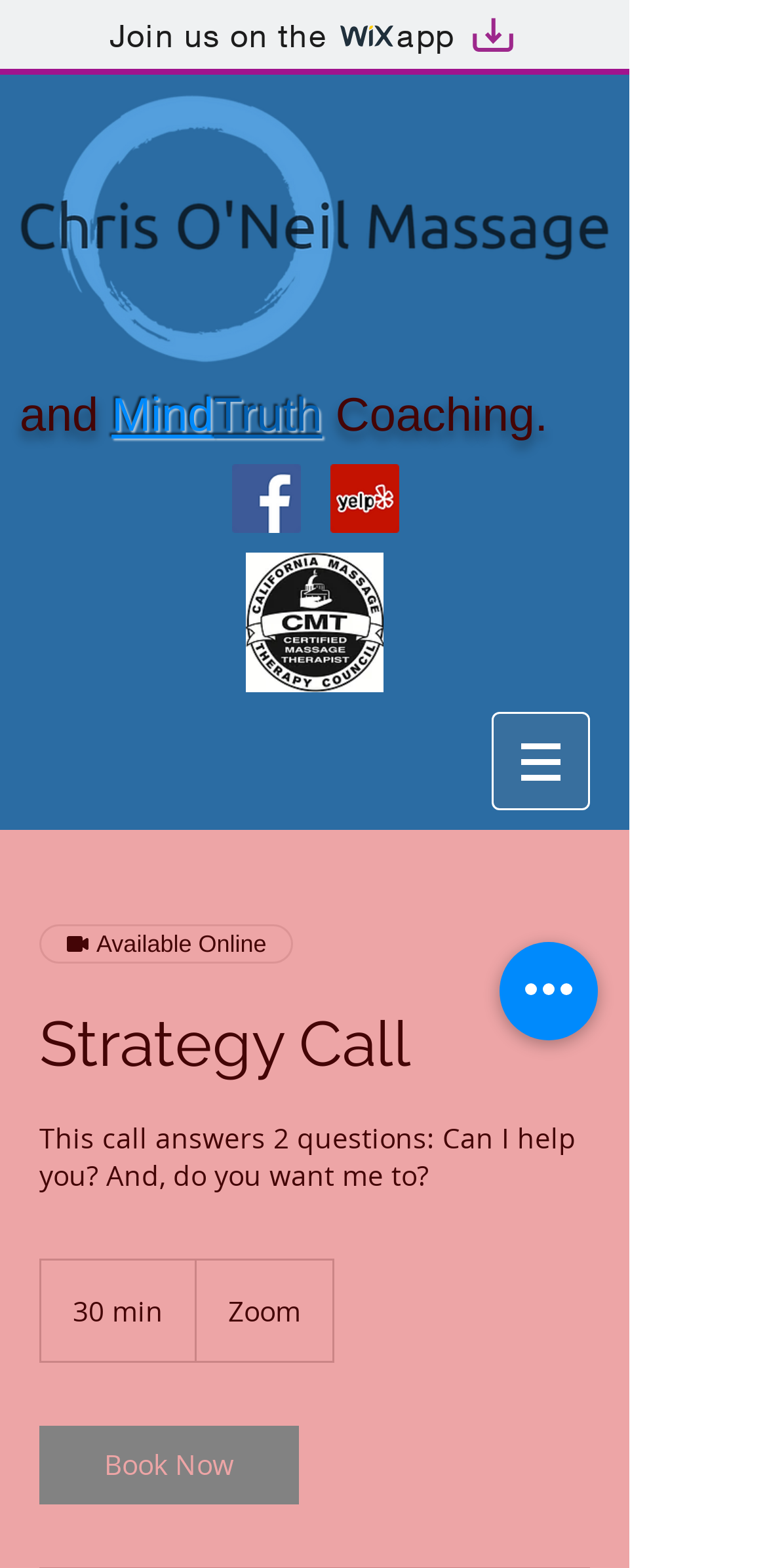Identify the bounding box coordinates of the HTML element based on this description: "MindTruth".

[0.145, 0.248, 0.42, 0.282]